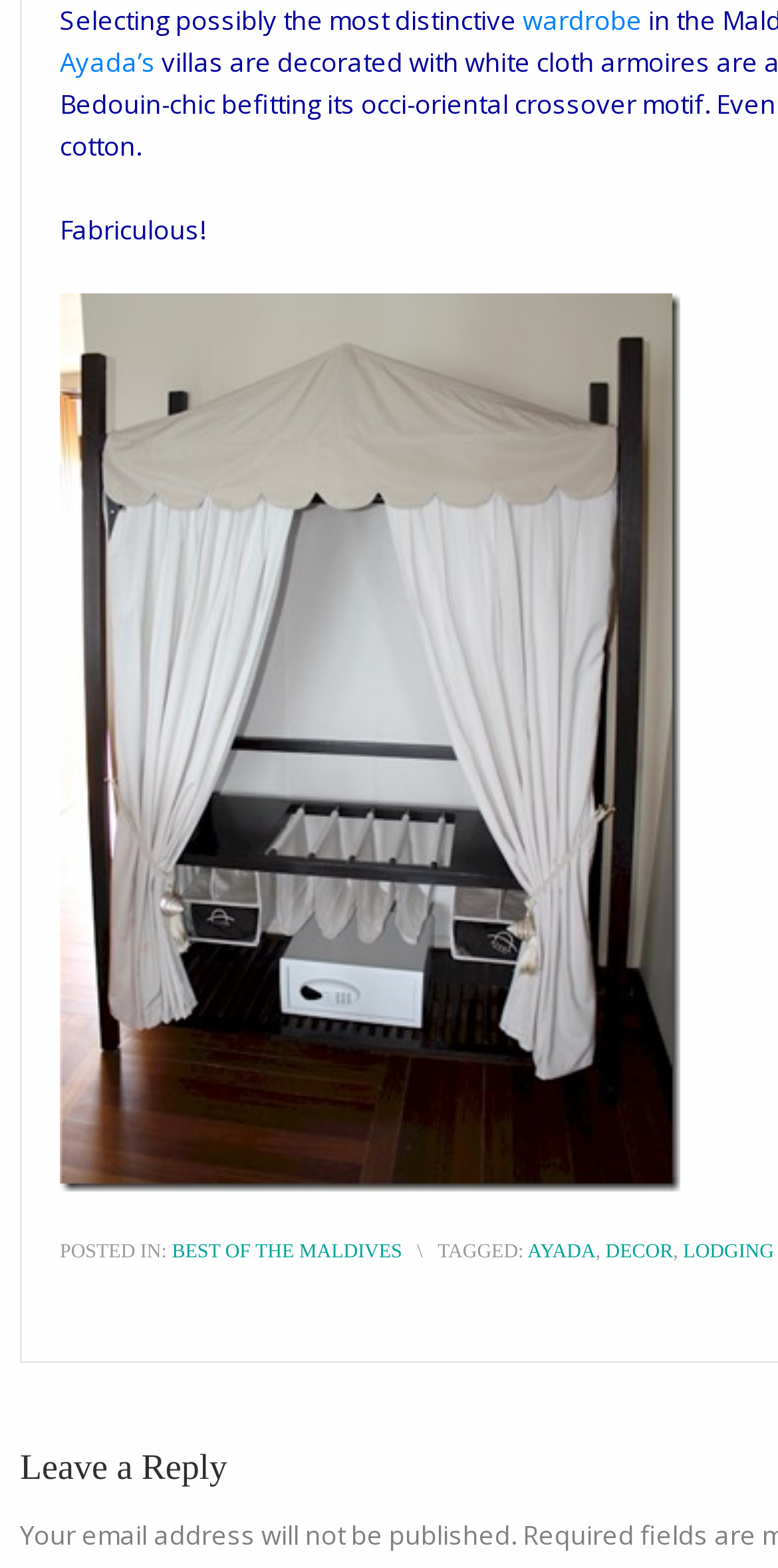Identify the bounding box coordinates for the UI element that matches this description: "Ayada".

[0.678, 0.792, 0.765, 0.806]